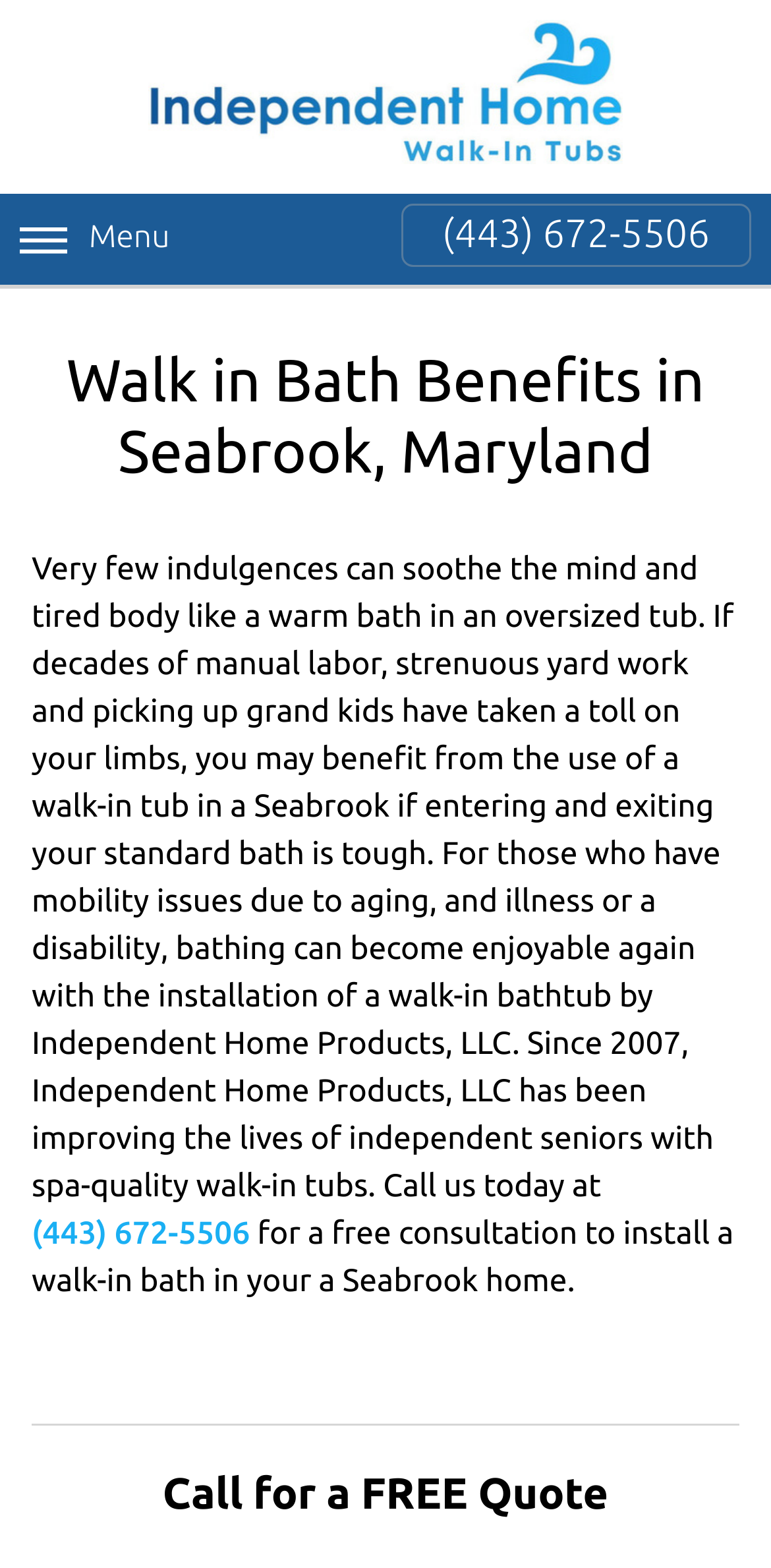Please use the details from the image to answer the following question comprehensively:
What is the city where Independent Home Products, LLC provides walk-in tub benefits?

I found the city name by reading the heading element that mentions 'Walk in Bath Benefits in Seabrook, Maryland' which suggests that Seabrook is the city where Independent Home Products, LLC provides walk-in tub benefits.